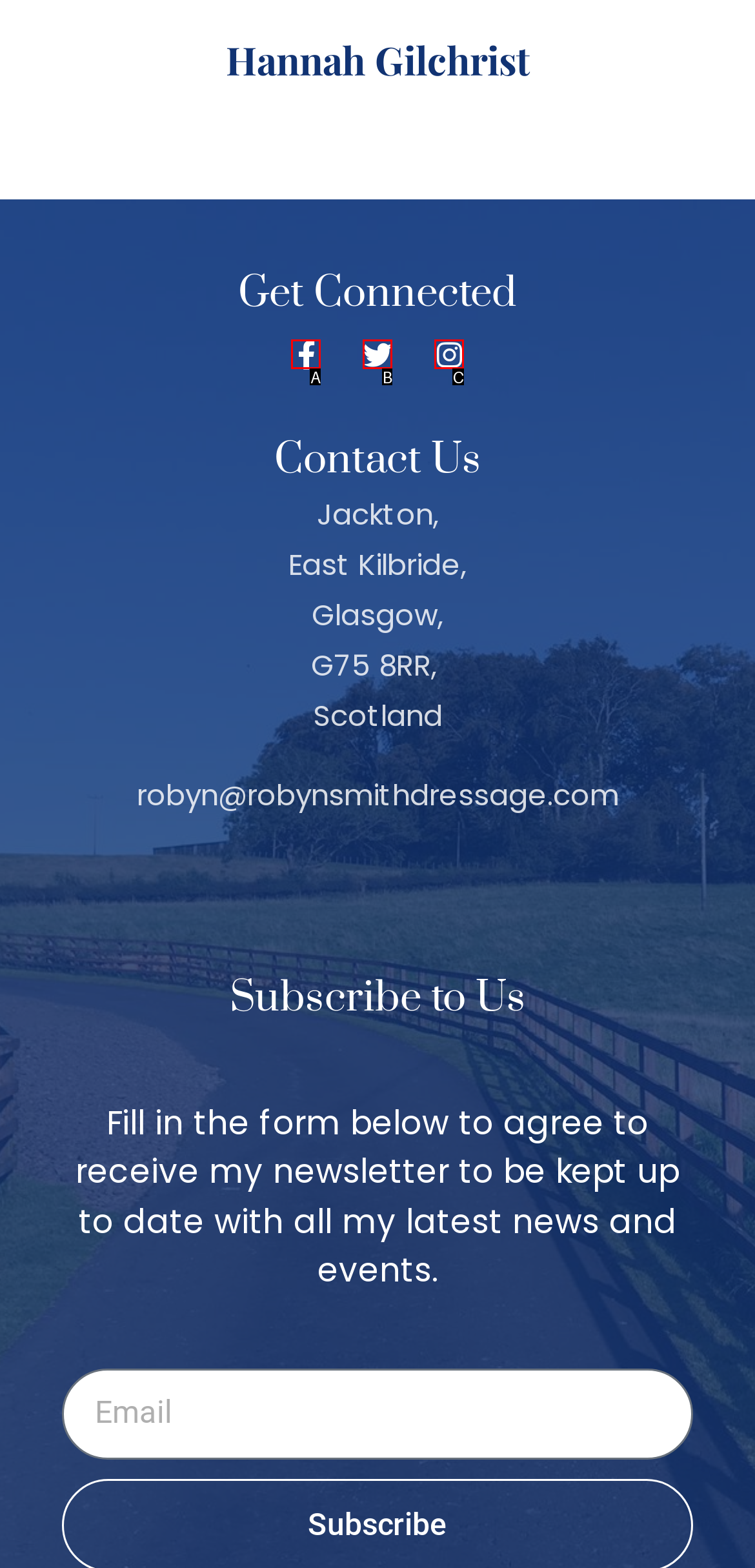Determine which HTML element best fits the description: Instagram
Answer directly with the letter of the matching option from the available choices.

C